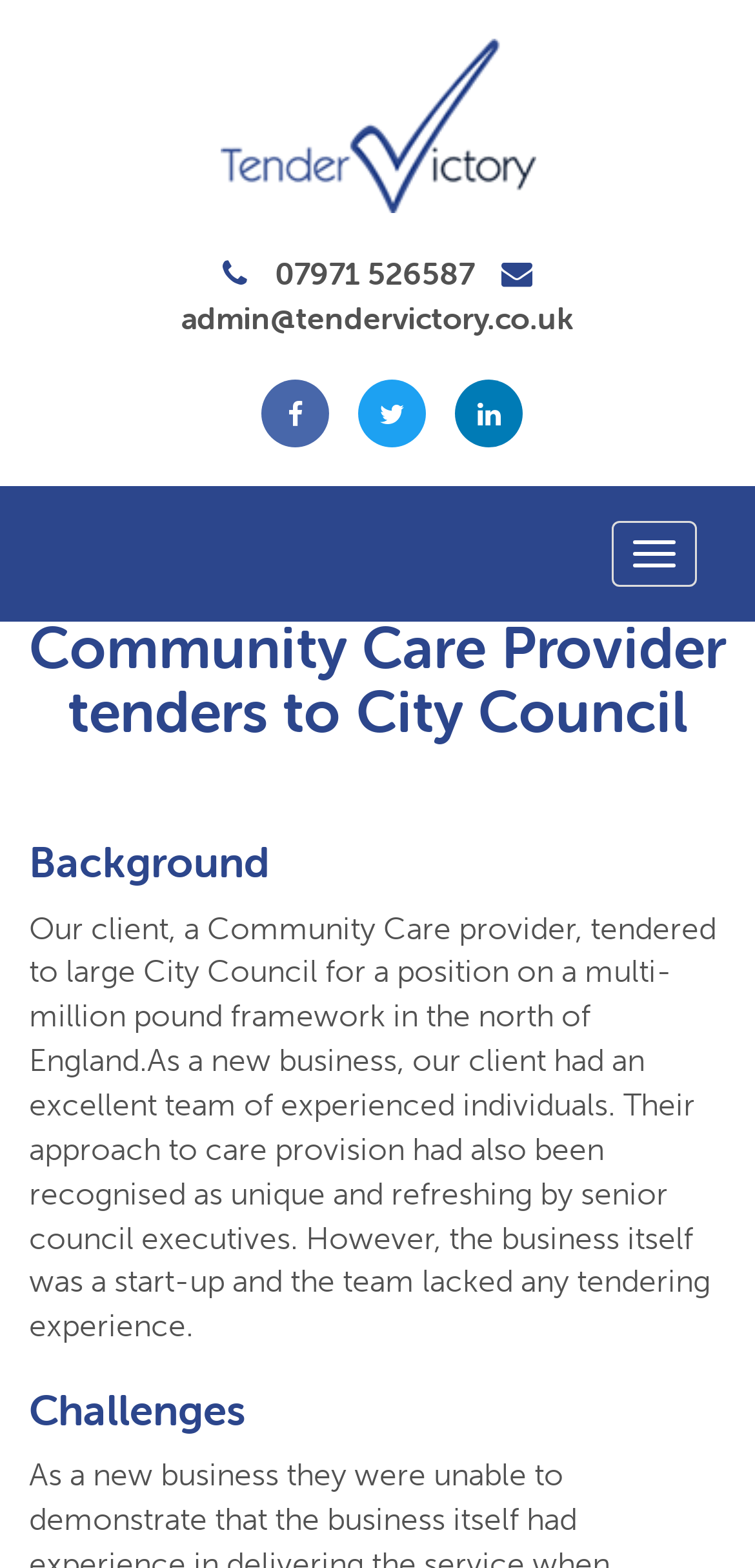Given the description "Case Studies", provide the bounding box coordinates of the corresponding UI element.

[0.195, 0.302, 0.372, 0.32]